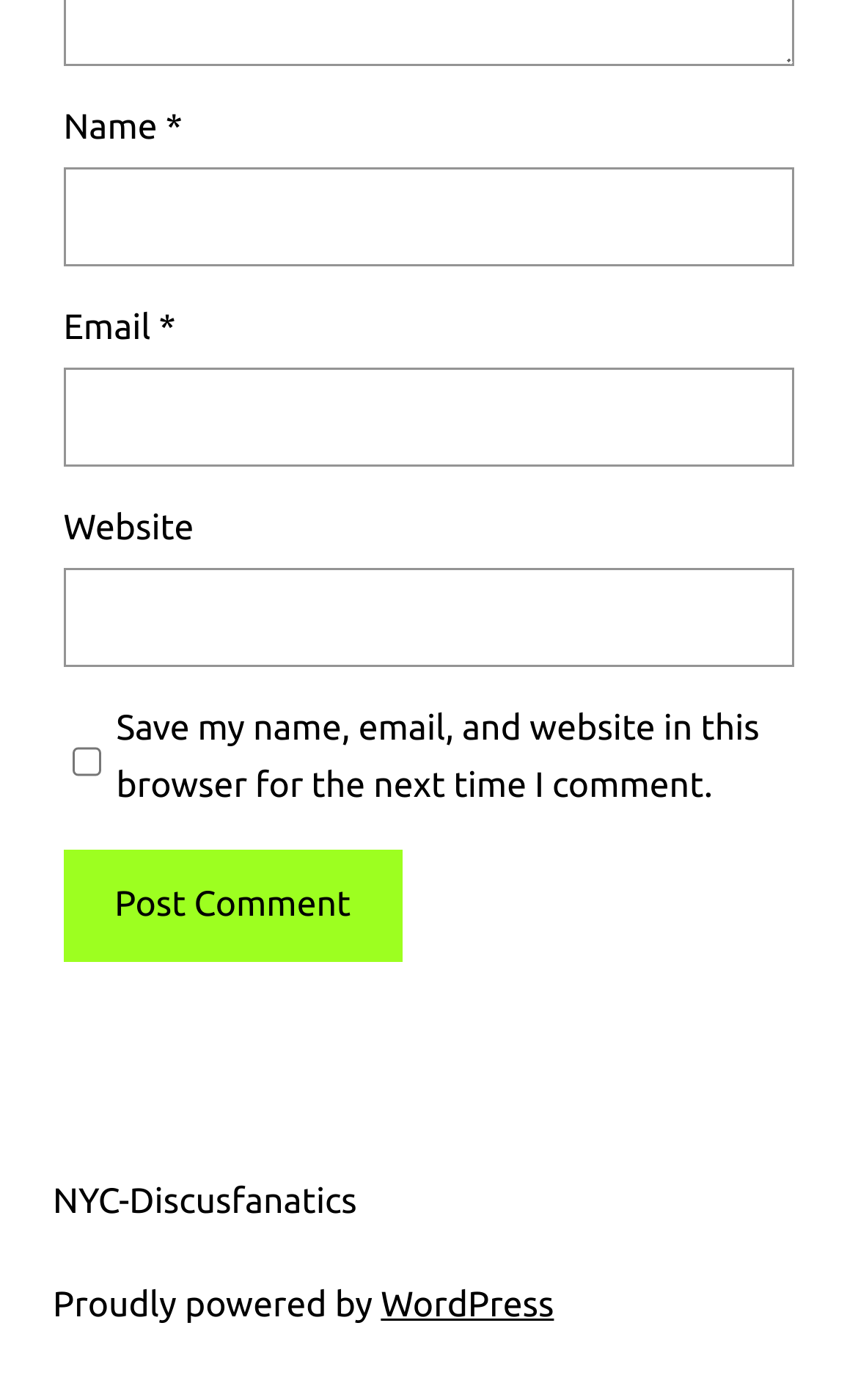What is the text of the button?
Kindly give a detailed and elaborate answer to the question.

The button is located at the bottom of the form and is labeled 'Post Comment', suggesting that it is used to submit the comment.